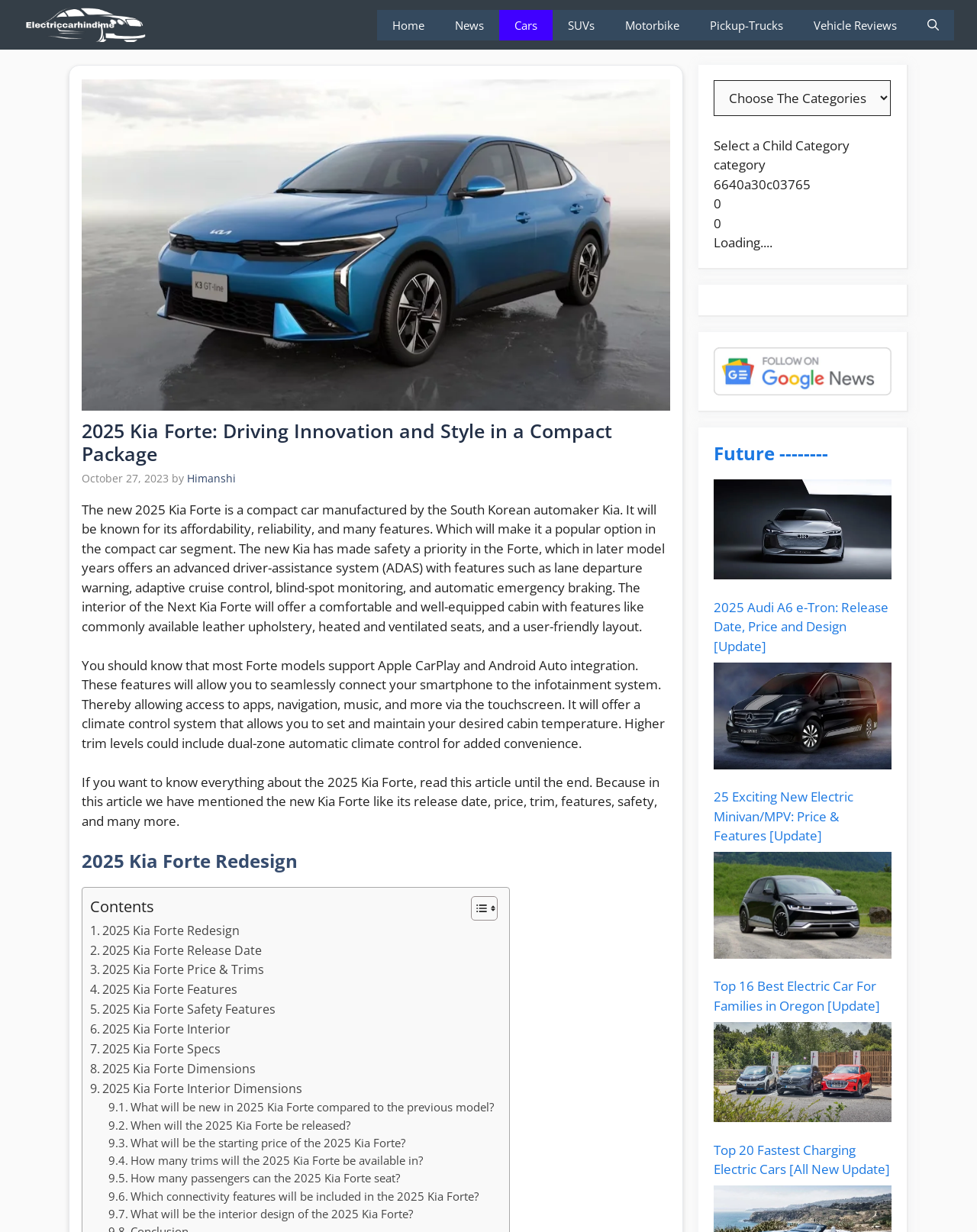Provide the bounding box coordinates, formatted as (top-left x, top-left y, bottom-right x, bottom-right y), with all values being floating point numbers between 0 and 1. Identify the bounding box of the UI element that matches the description: 2025 Kia Forte Features

[0.092, 0.796, 0.243, 0.812]